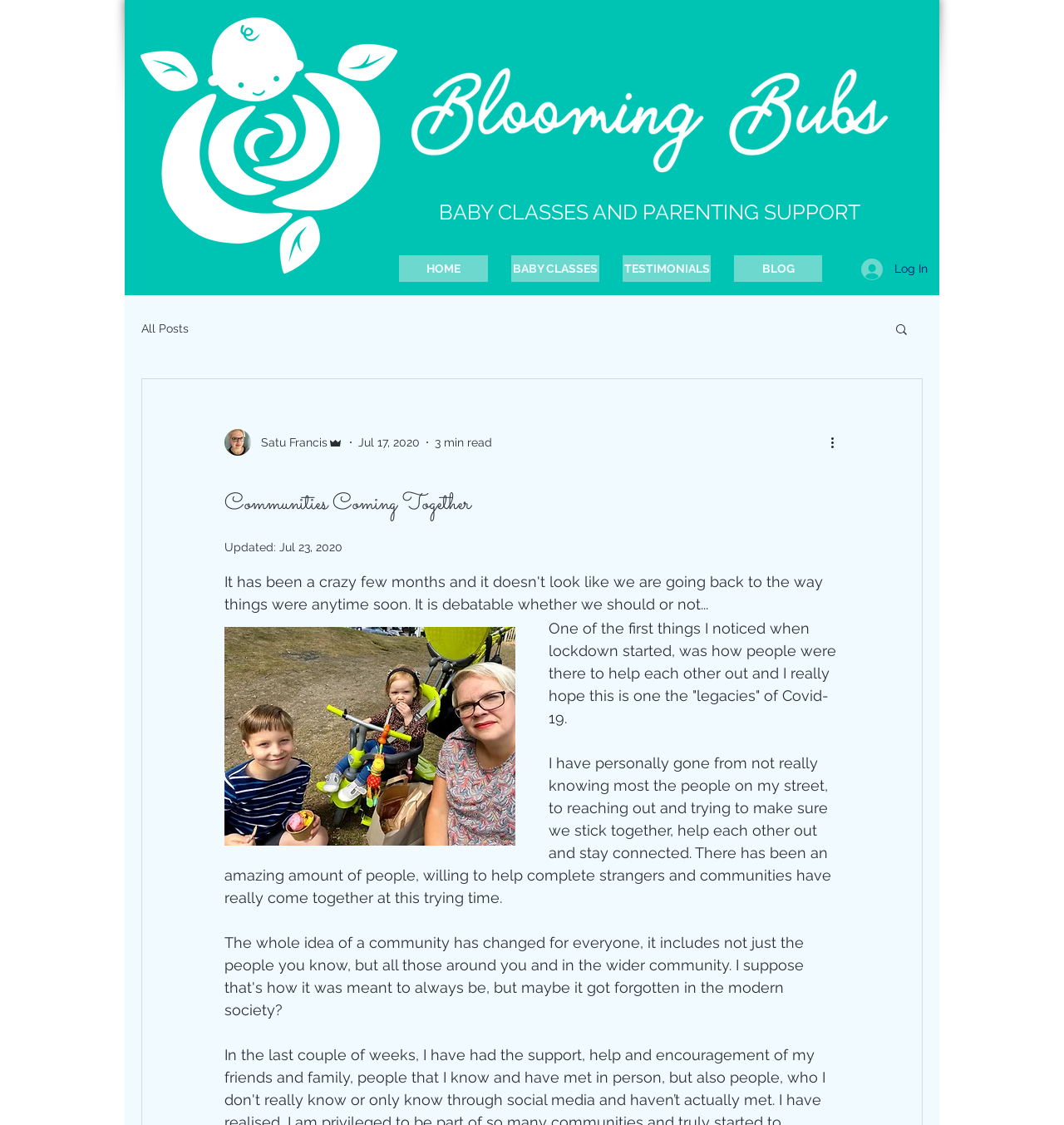Locate the bounding box coordinates of the element's region that should be clicked to carry out the following instruction: "Search for something". The coordinates need to be four float numbers between 0 and 1, i.e., [left, top, right, bottom].

[0.84, 0.286, 0.855, 0.302]